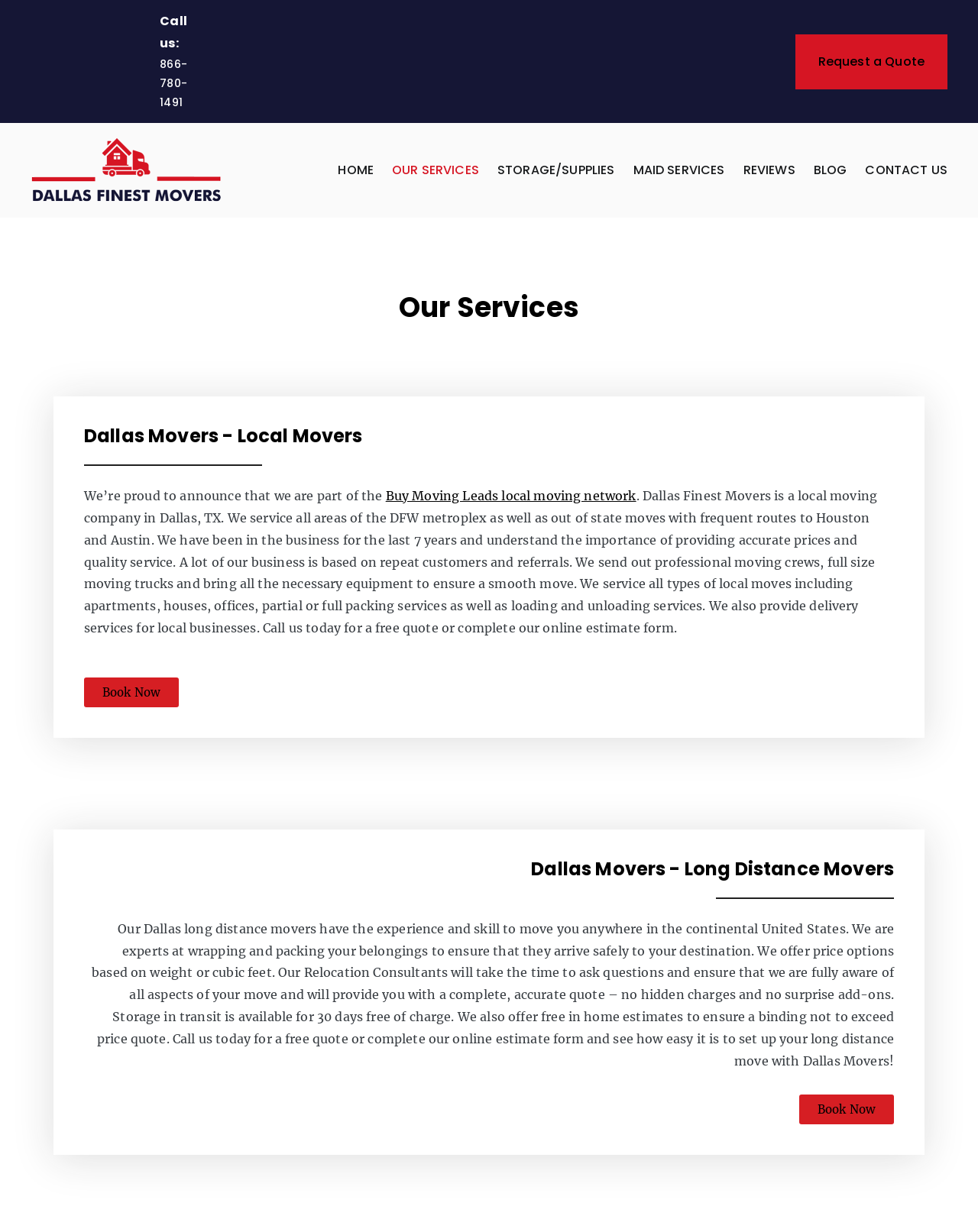What is the phone number to call for moving services?
Using the details from the image, give an elaborate explanation to answer the question.

I found the phone number by looking at the link element with the text 'Call us: 866-780-1491' at the top of the webpage.